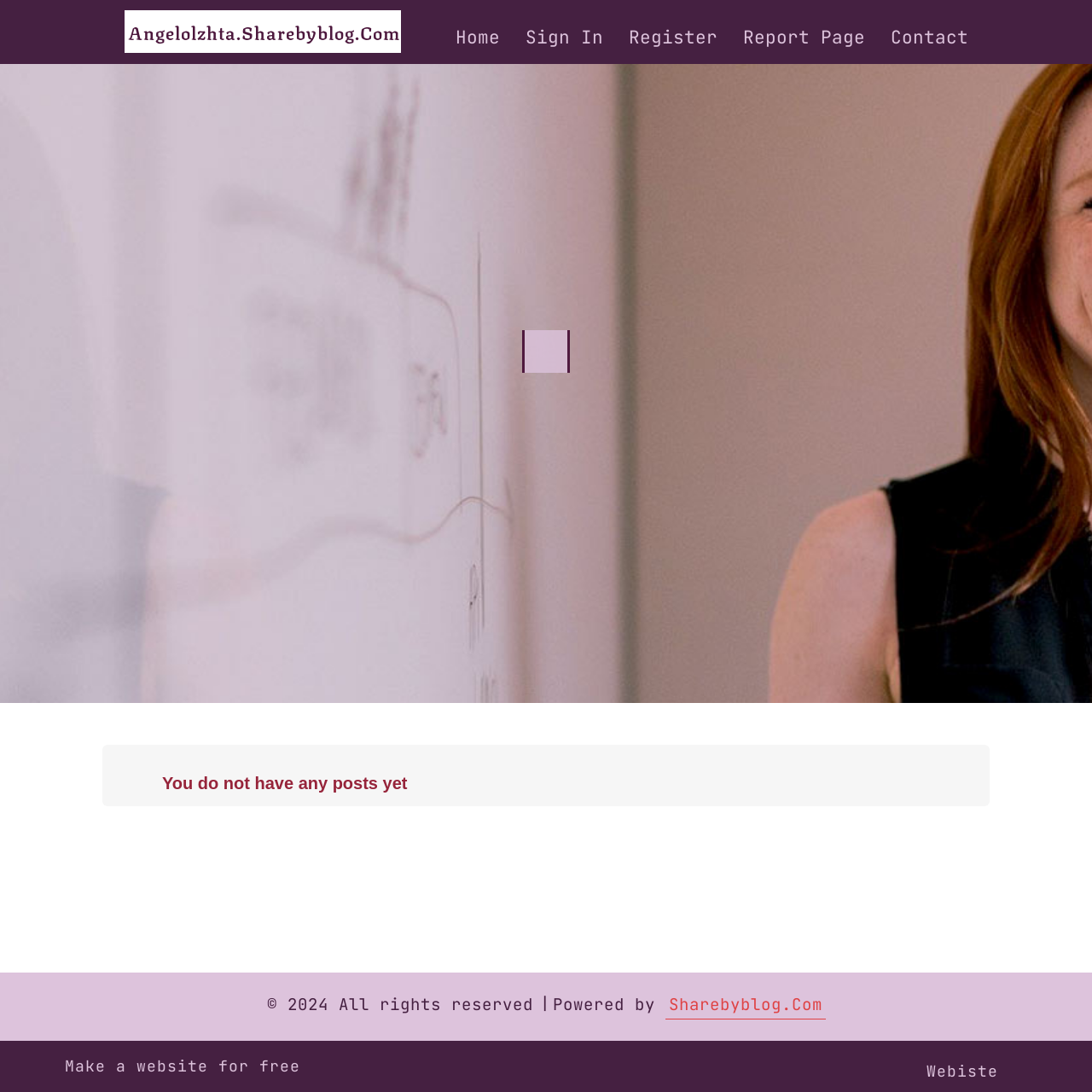Generate a thorough explanation of the webpage's elements.

The webpage is a blog homepage with a simple layout. At the top, there is a navigation bar with five links: "Home", "Sign In", "Register", "Report Page", and "Contact", aligned horizontally from left to right. 

Below the navigation bar, there is a main content area that occupies most of the page. Within this area, there is a table with a heading that spans almost the entire width of the page. The heading is centered and does not contain any specific text.

Further down, there is another heading that takes up about two-thirds of the page width, stating "You do not have any posts yet". This suggests that the blog is new and has no published posts.

At the bottom of the page, there is a footer section with two lines of text. The first line displays a copyright notice, "© 2024 All rights reserved", and the second line shows a message "Powered by" followed by a link to "Sharebyblog.Com".

Additionally, there are two links at the bottom of the page, one on the left saying "Make a website for free" and another on the right saying "Webiste Login".